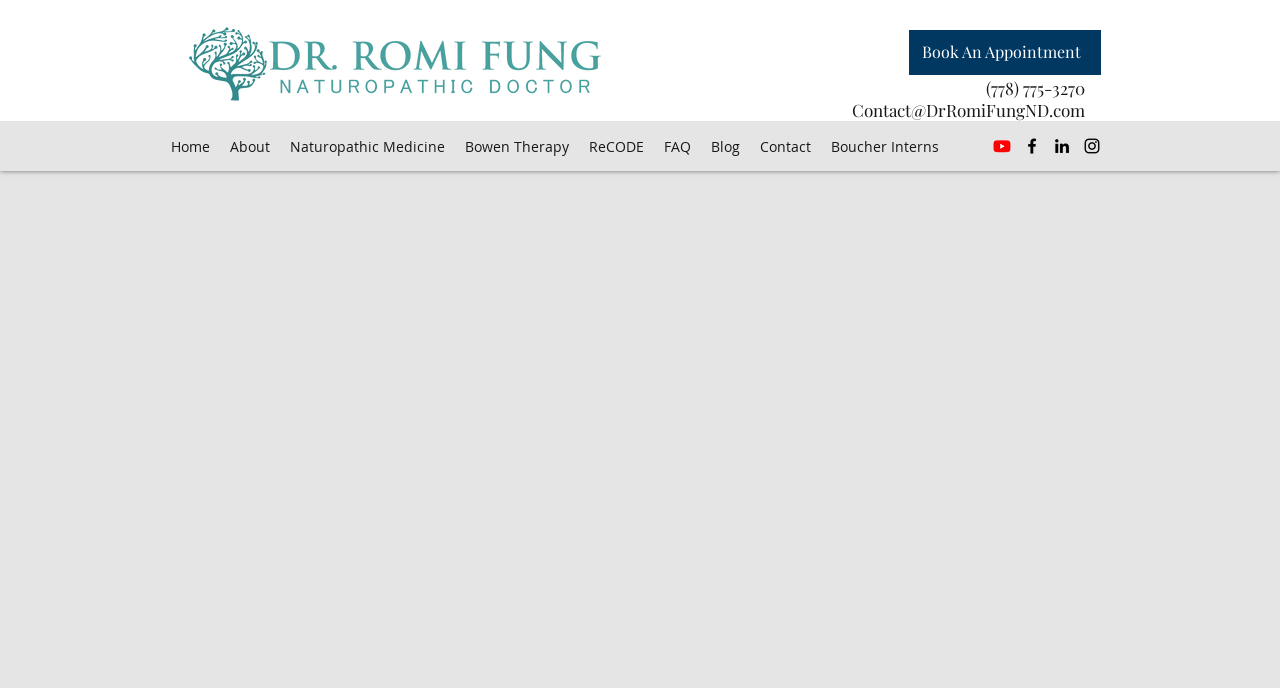Please identify the bounding box coordinates of the element's region that I should click in order to complete the following instruction: "Learn about Naturopathic Medicine". The bounding box coordinates consist of four float numbers between 0 and 1, i.e., [left, top, right, bottom].

[0.219, 0.135, 0.355, 0.292]